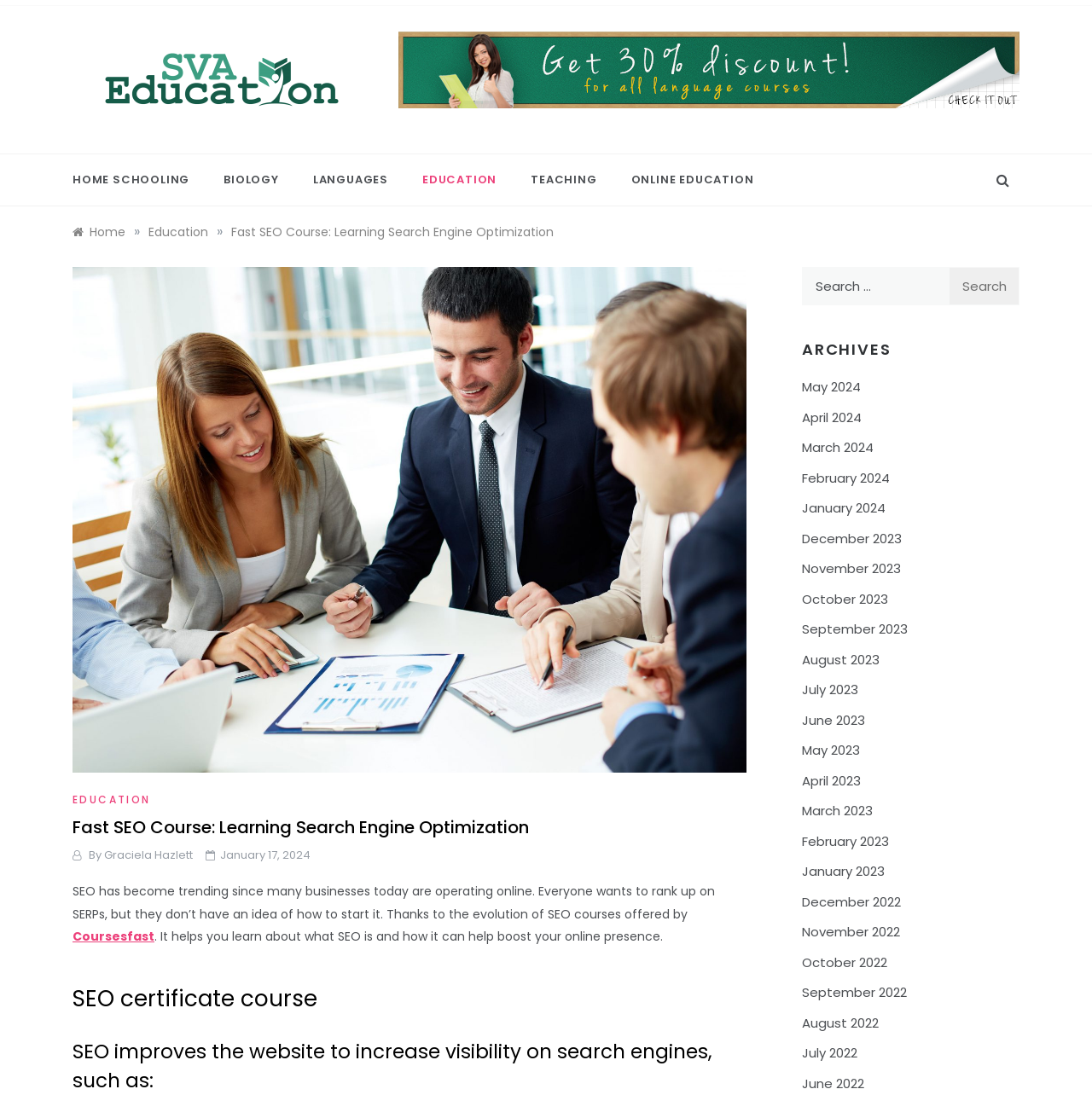Respond with a single word or phrase to the following question: What is the name of the education blog?

SVA Education